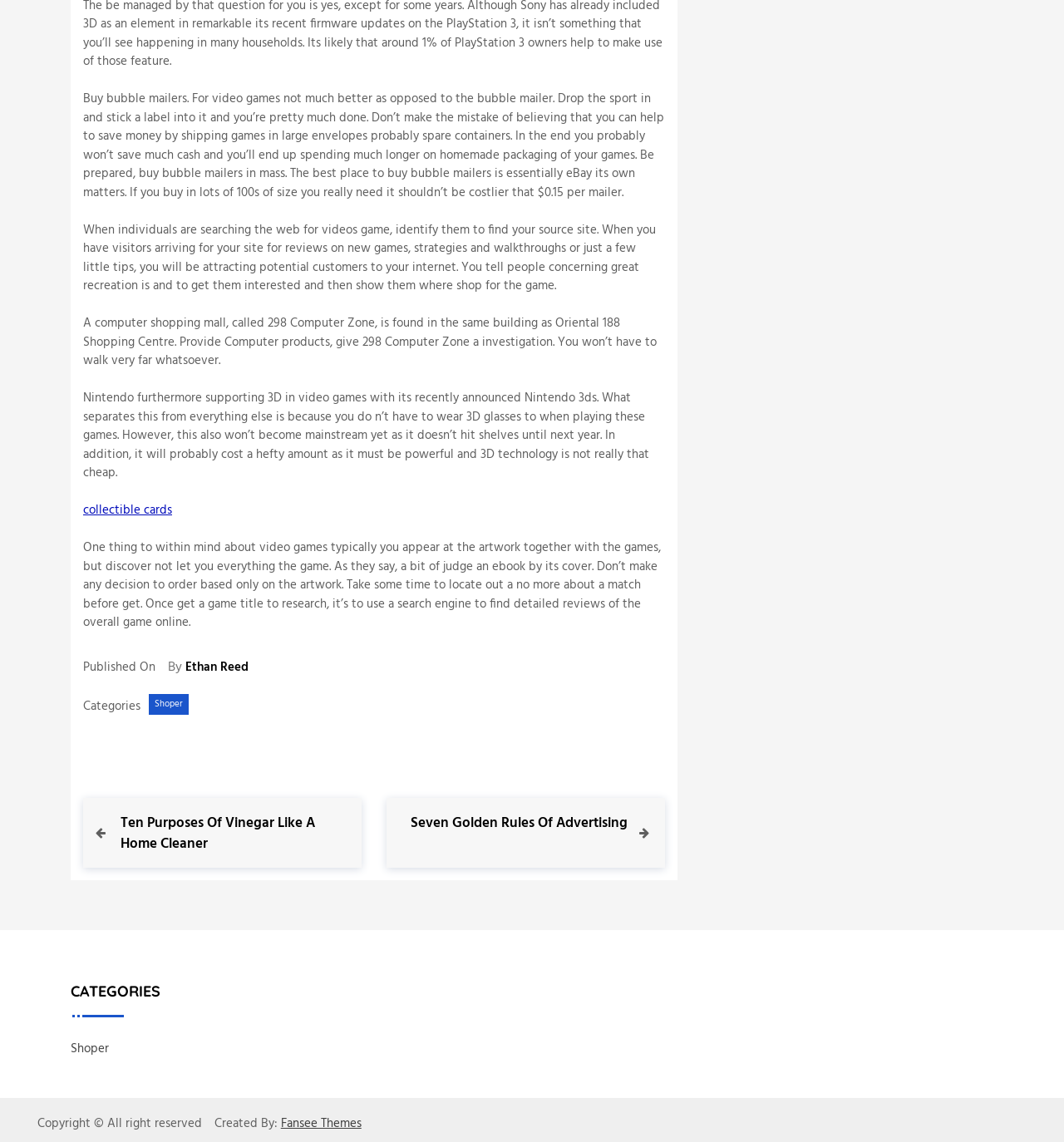Locate the bounding box of the UI element described by: "Shoper" in the given webpage screenshot.

[0.066, 0.909, 0.102, 0.927]